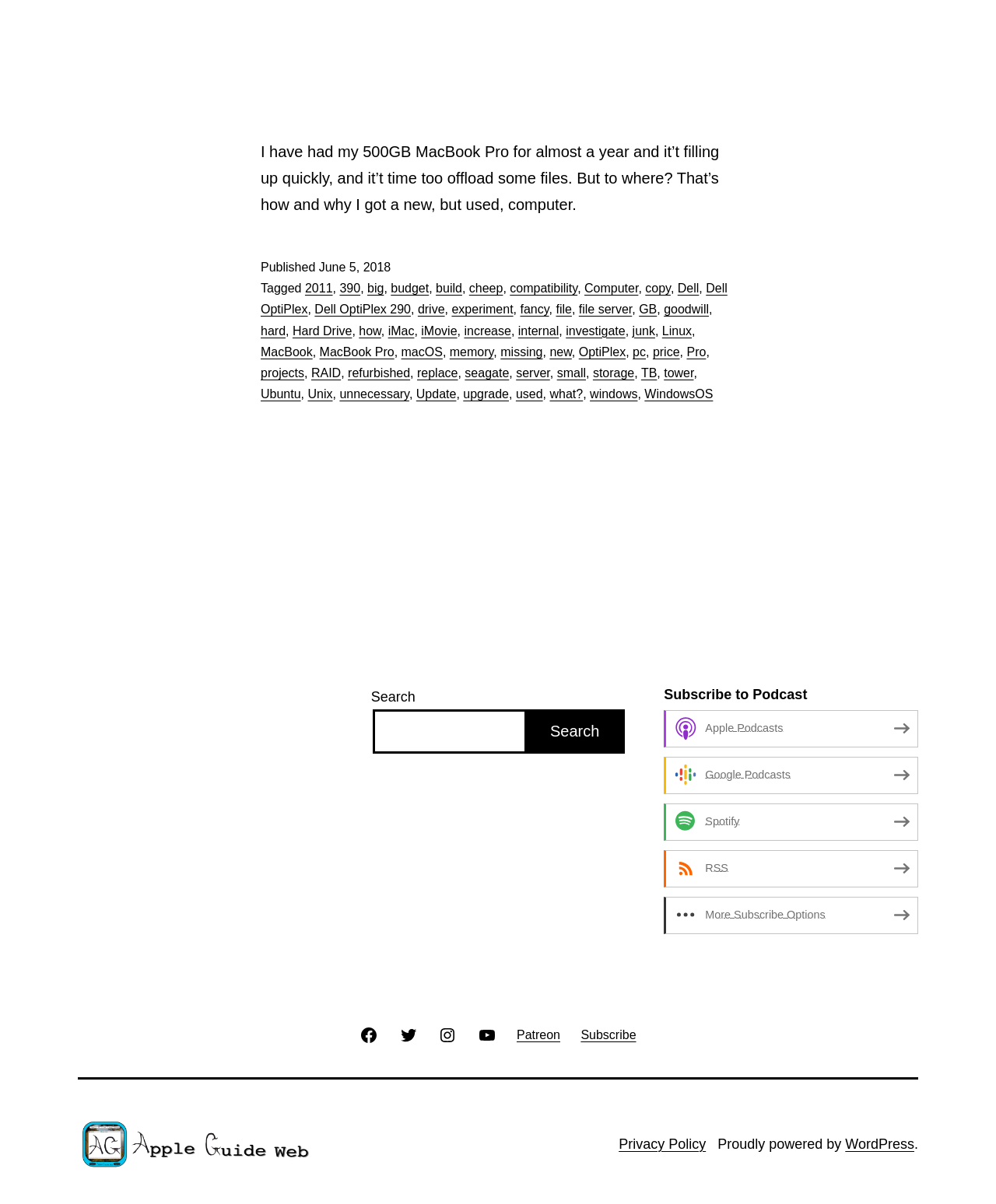Please identify the bounding box coordinates of the region to click in order to complete the given instruction: "click on the link to read about Mirage Gstaad". The coordinates should be four float numbers between 0 and 1, i.e., [left, top, right, bottom].

None